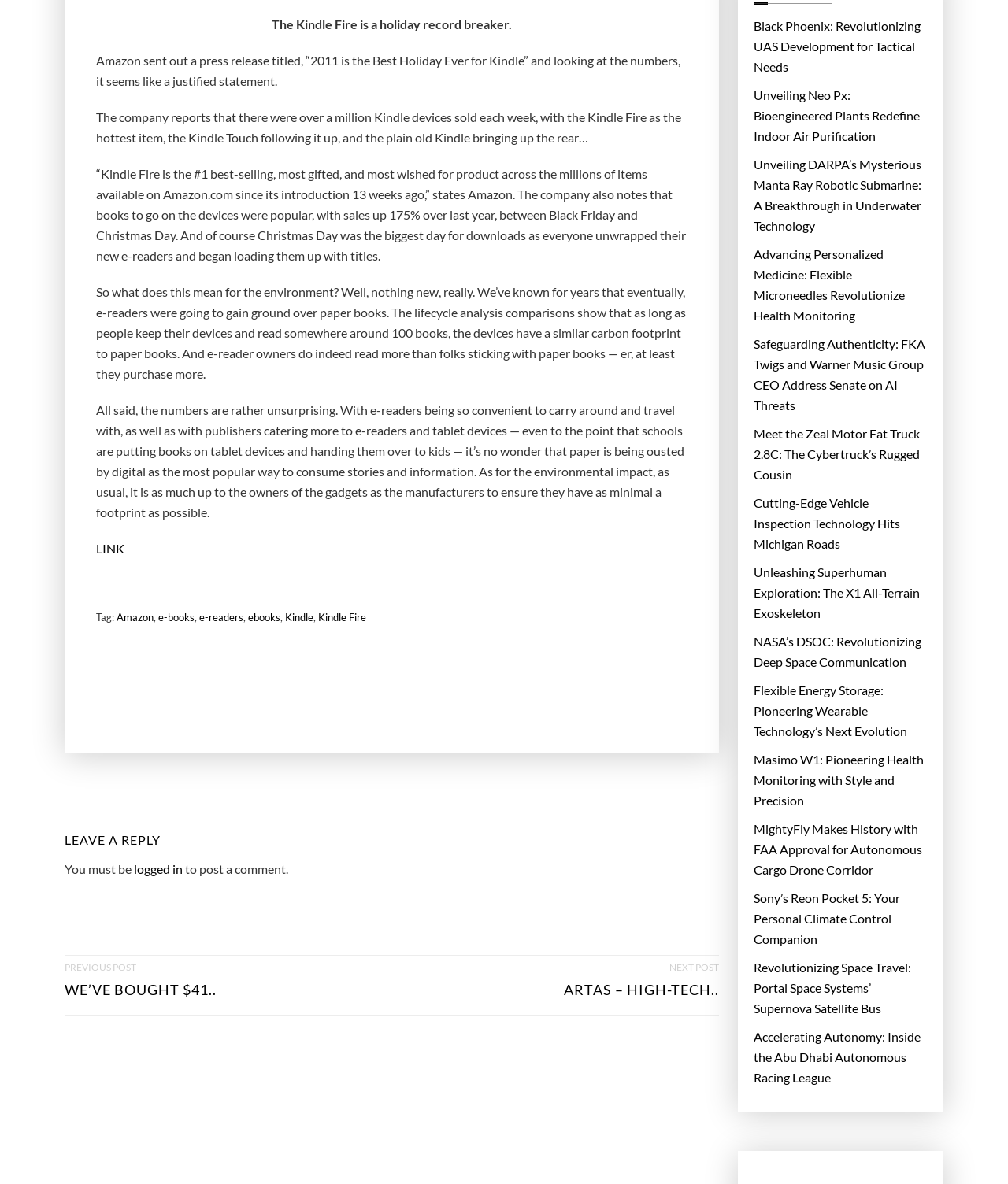How many Kindle devices were sold each week?
Please respond to the question with a detailed and well-explained answer.

The company reports that there were over a million Kindle devices sold each week, with the Kindle Fire as the hottest item, the Kindle Touch following it up, and the plain old Kindle bringing up the rear.